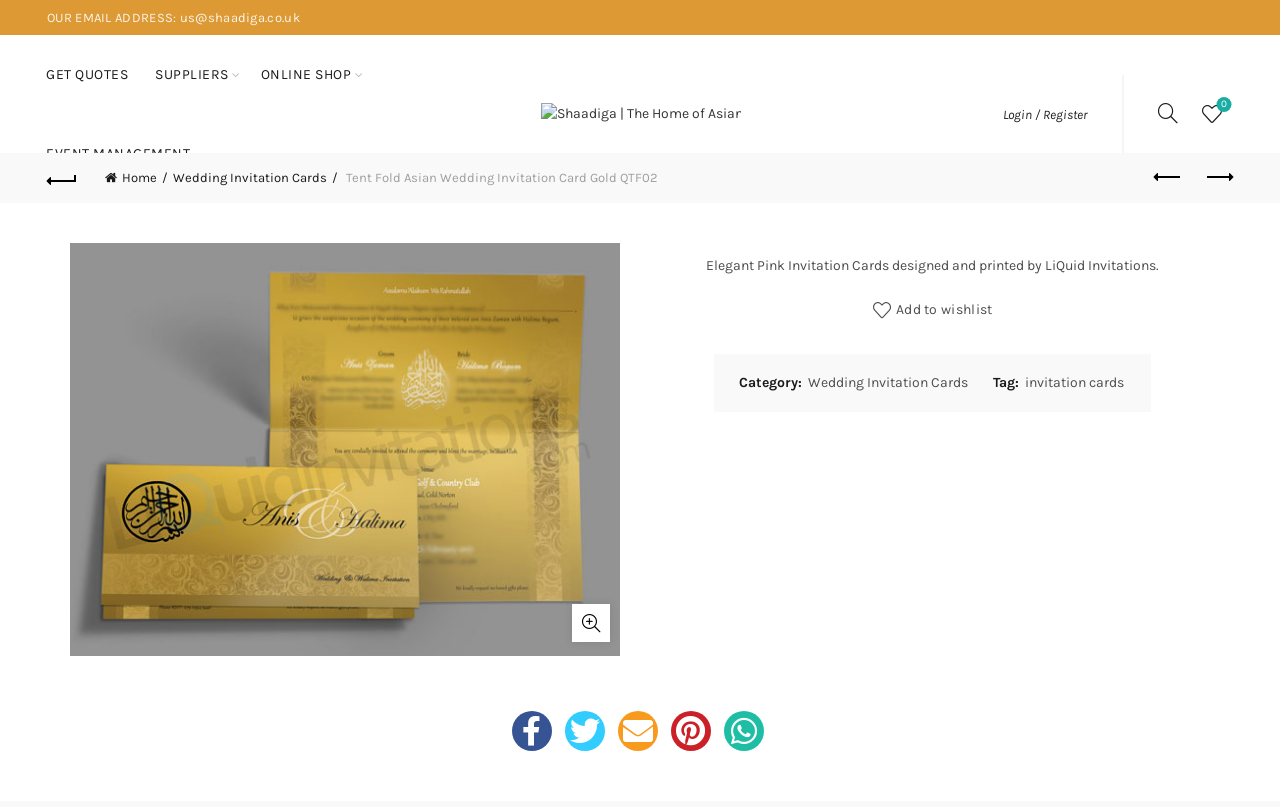Show the bounding box coordinates of the element that should be clicked to complete the task: "Add to wishlist".

[0.682, 0.369, 0.775, 0.402]